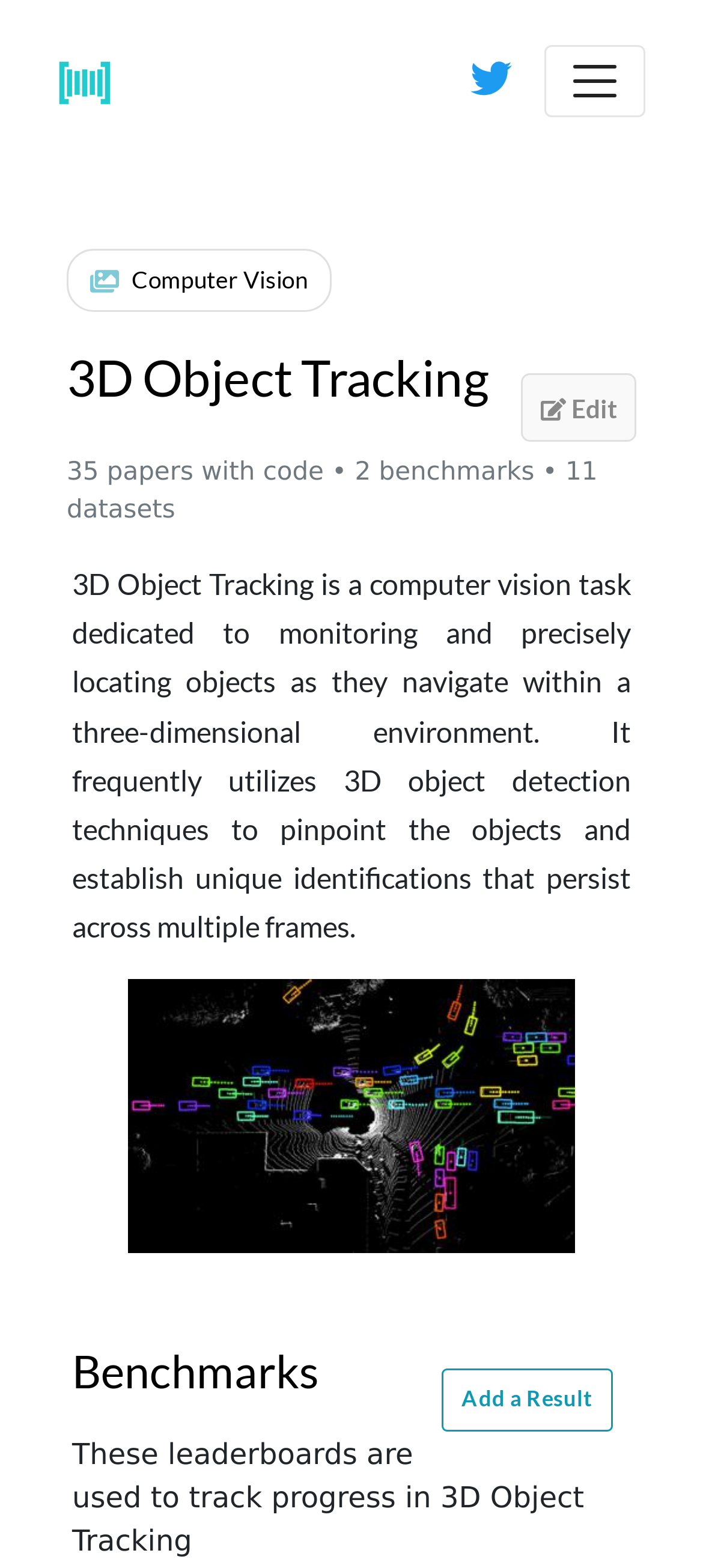Please use the details from the image to answer the following question comprehensively:
What is the name of the task that 3D Object Tracking frequently utilizes?

According to the webpage, 3D Object Tracking frequently utilizes 3D object detection techniques to pinpoint the objects and establish unique identifications that persist across multiple frames.